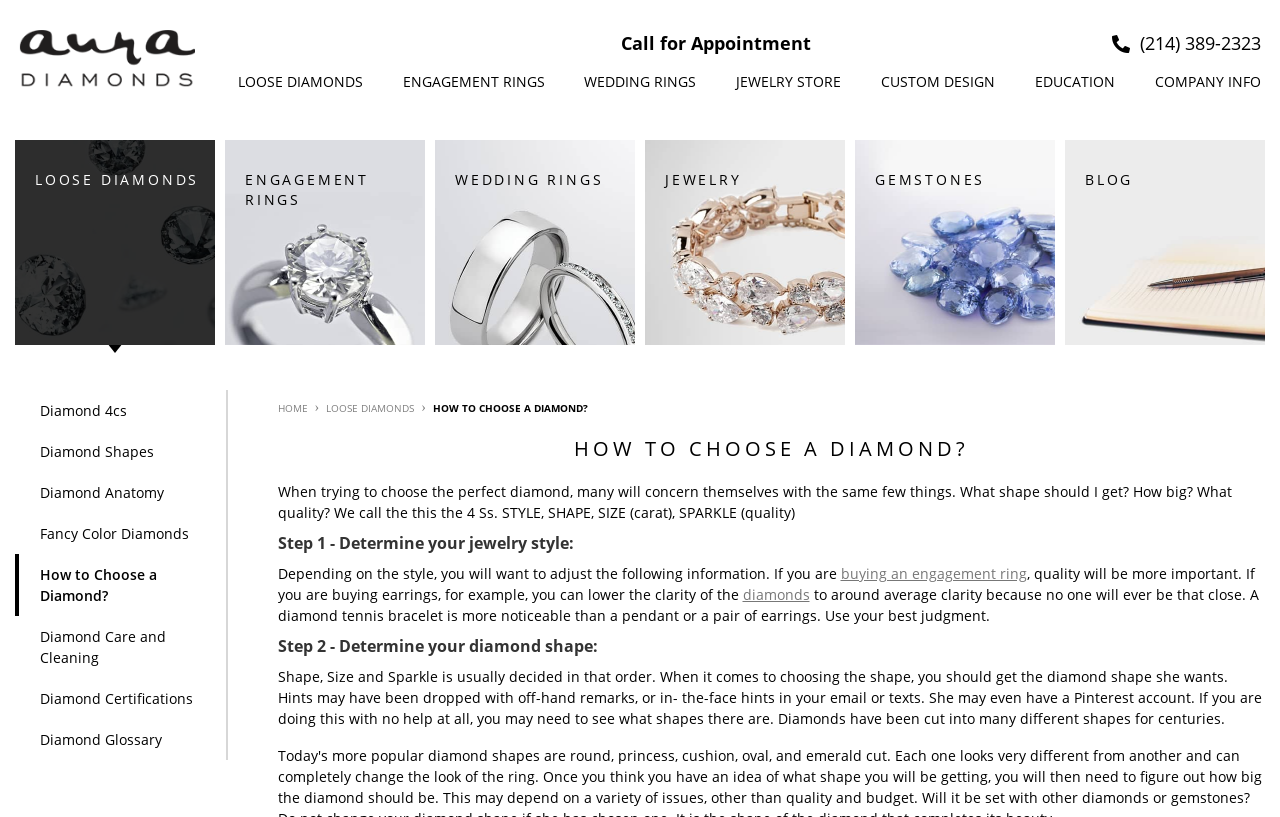What are the 4 Ss in choosing a diamond?
Refer to the image and provide a thorough answer to the question.

According to the webpage, when trying to choose the perfect diamond, many people concern themselves with the same few things, which are referred to as the 4 Ss. These are STYLE, SHAPE, SIZE (carat), and SPARKLE (quality). This is mentioned in the paragraph that starts with 'When trying to choose the perfect diamond...'.